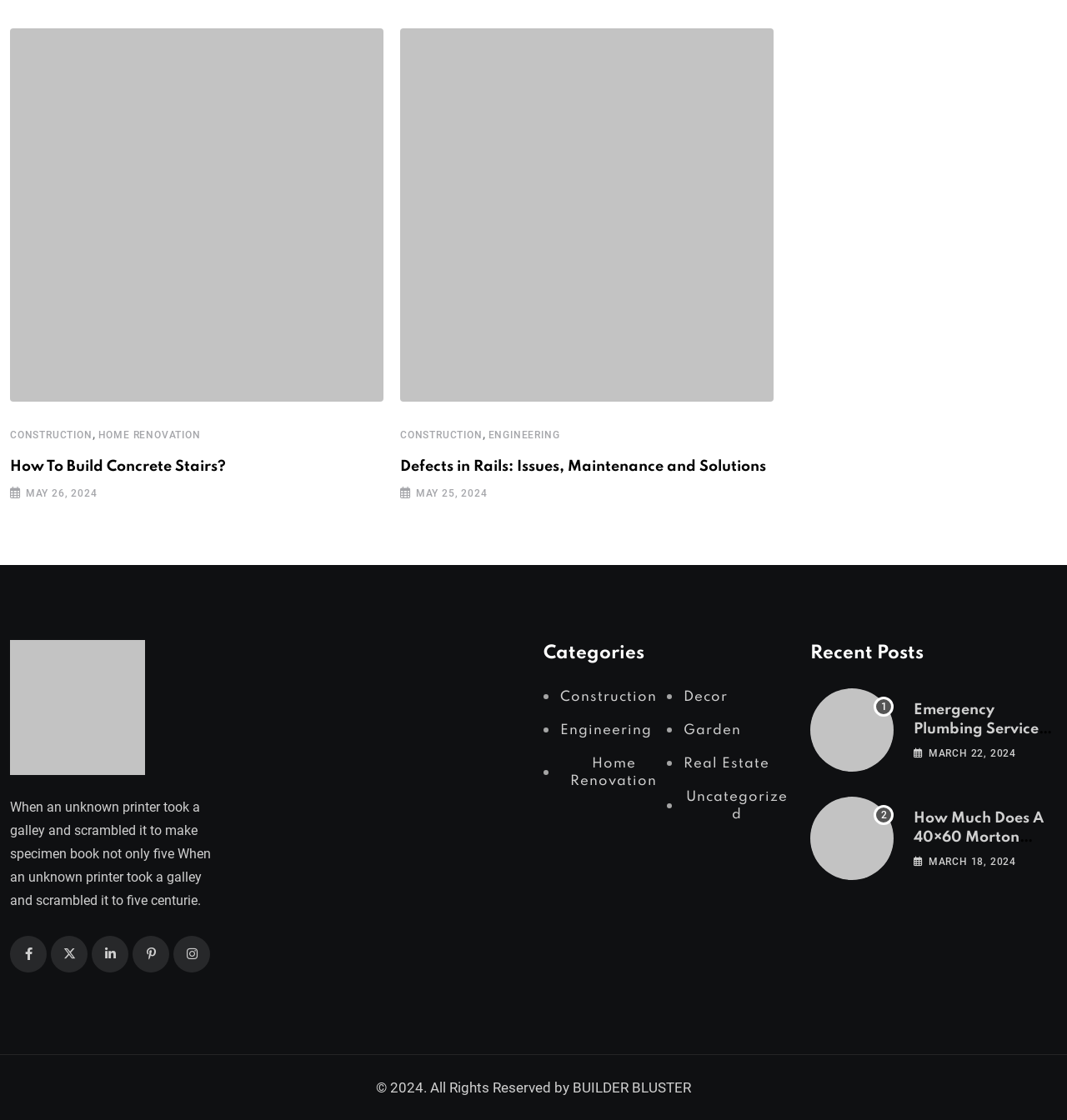Identify the bounding box coordinates of the HTML element based on this description: "Home Renovation".

[0.779, 0.383, 0.875, 0.394]